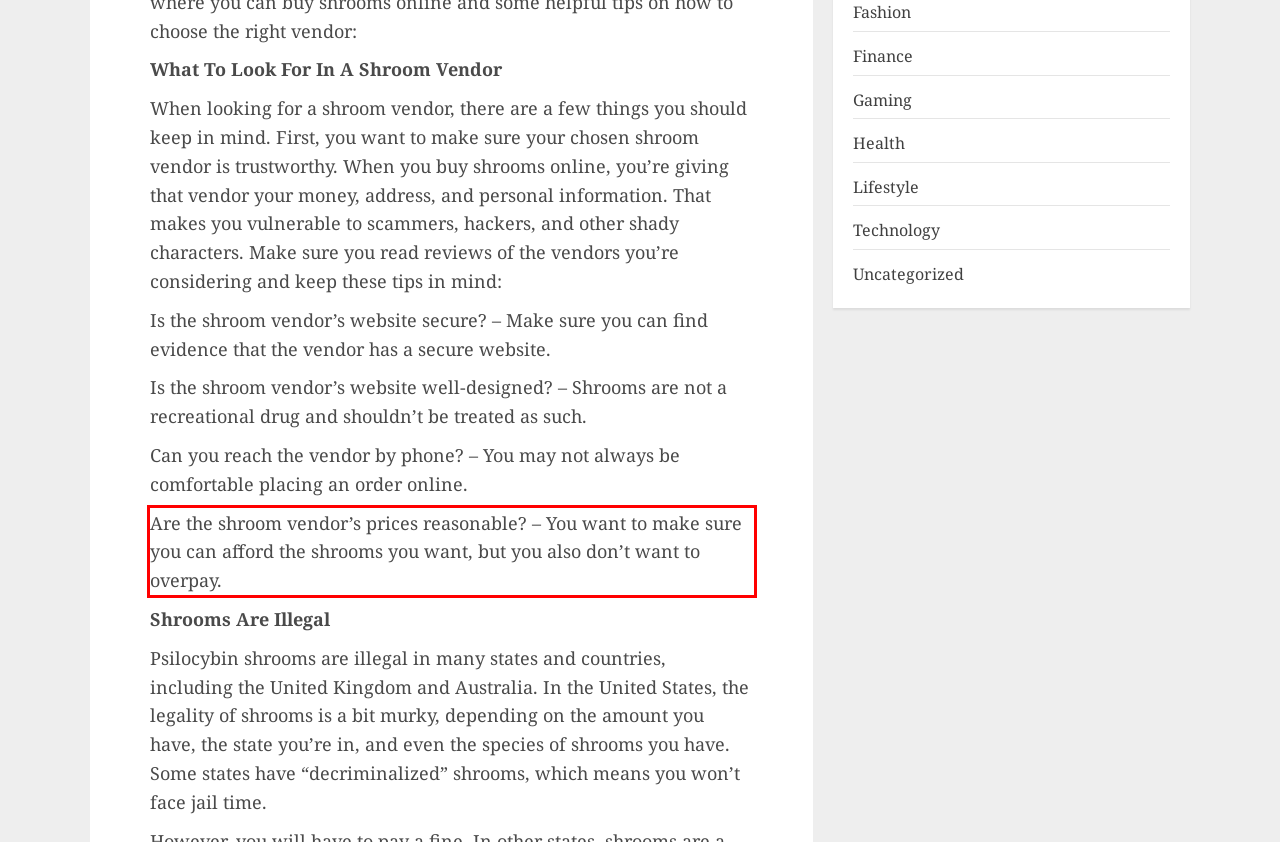Given a screenshot of a webpage containing a red bounding box, perform OCR on the text within this red bounding box and provide the text content.

Are the shroom vendor’s prices reasonable? – You want to make sure you can afford the shrooms you want, but you also don’t want to overpay.